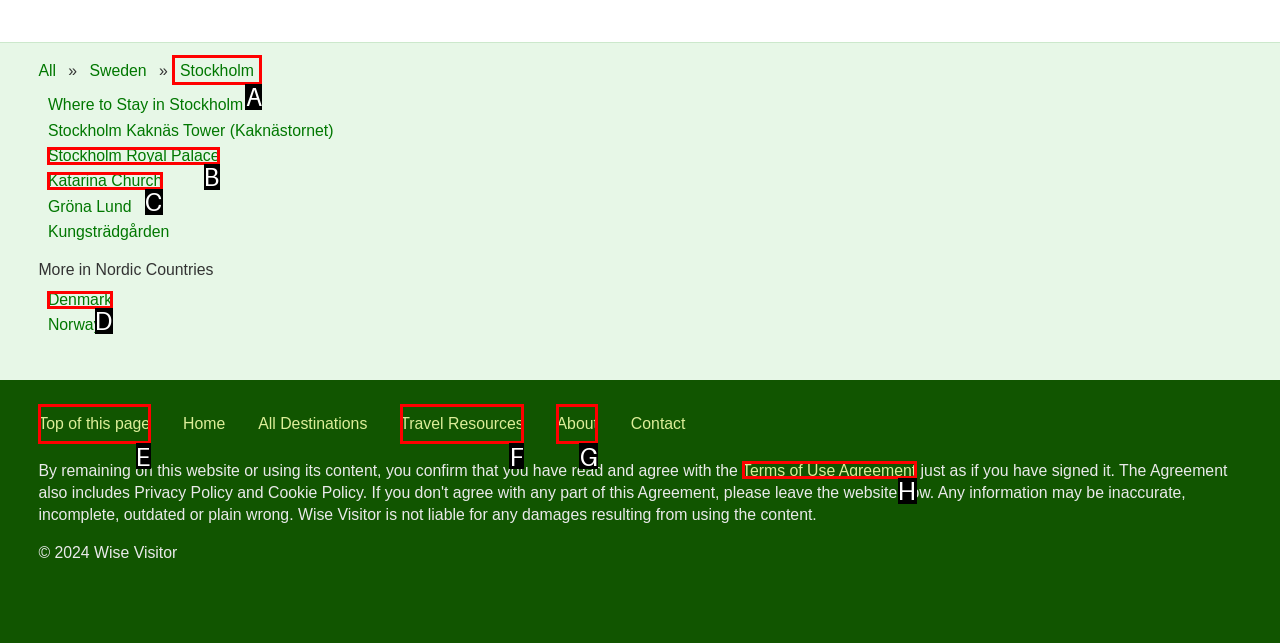Find the correct option to complete this instruction: Read 'Terms of Use Agreement'. Reply with the corresponding letter.

H